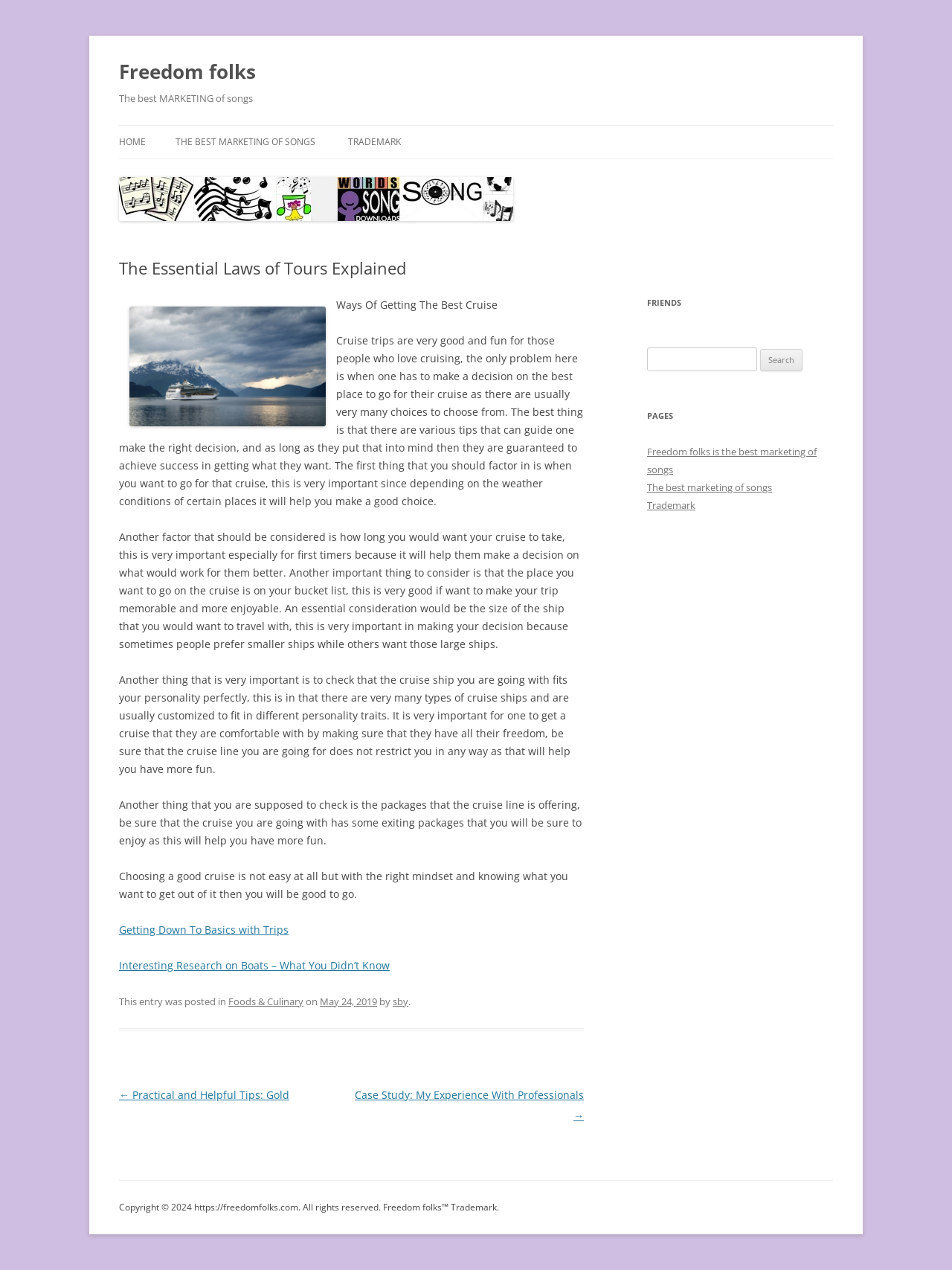Pinpoint the bounding box coordinates for the area that should be clicked to perform the following instruction: "Read the article about The Essential Laws of Tours Explained".

[0.125, 0.203, 0.613, 0.219]